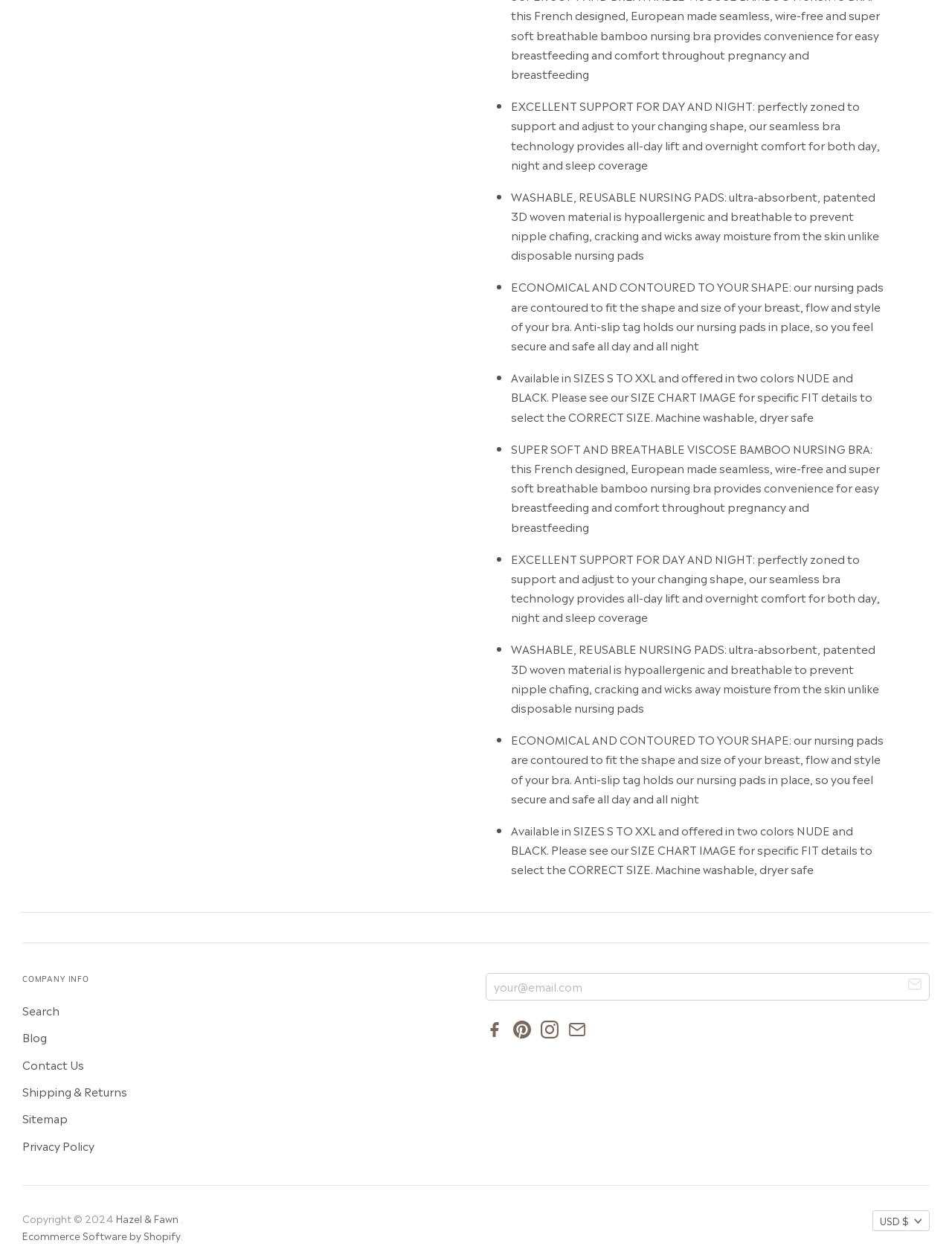Extract the bounding box of the UI element described as: "Add to Cart".

None